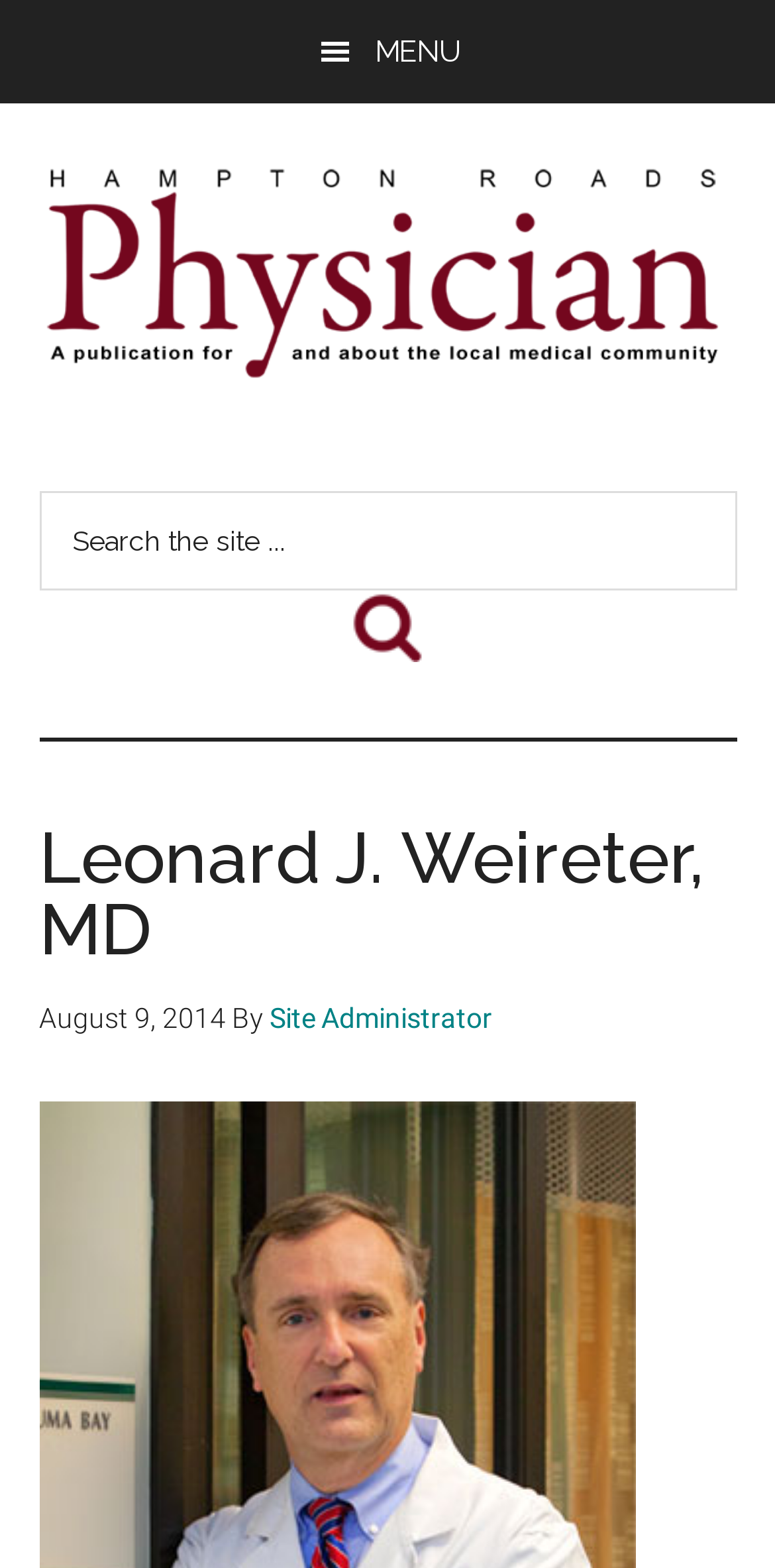Can you give a comprehensive explanation to the question given the content of the image?
What is the name of the physician?

The name of the physician can be found in the header section of the webpage, which is 'Leonard J. Weireter, MD'.